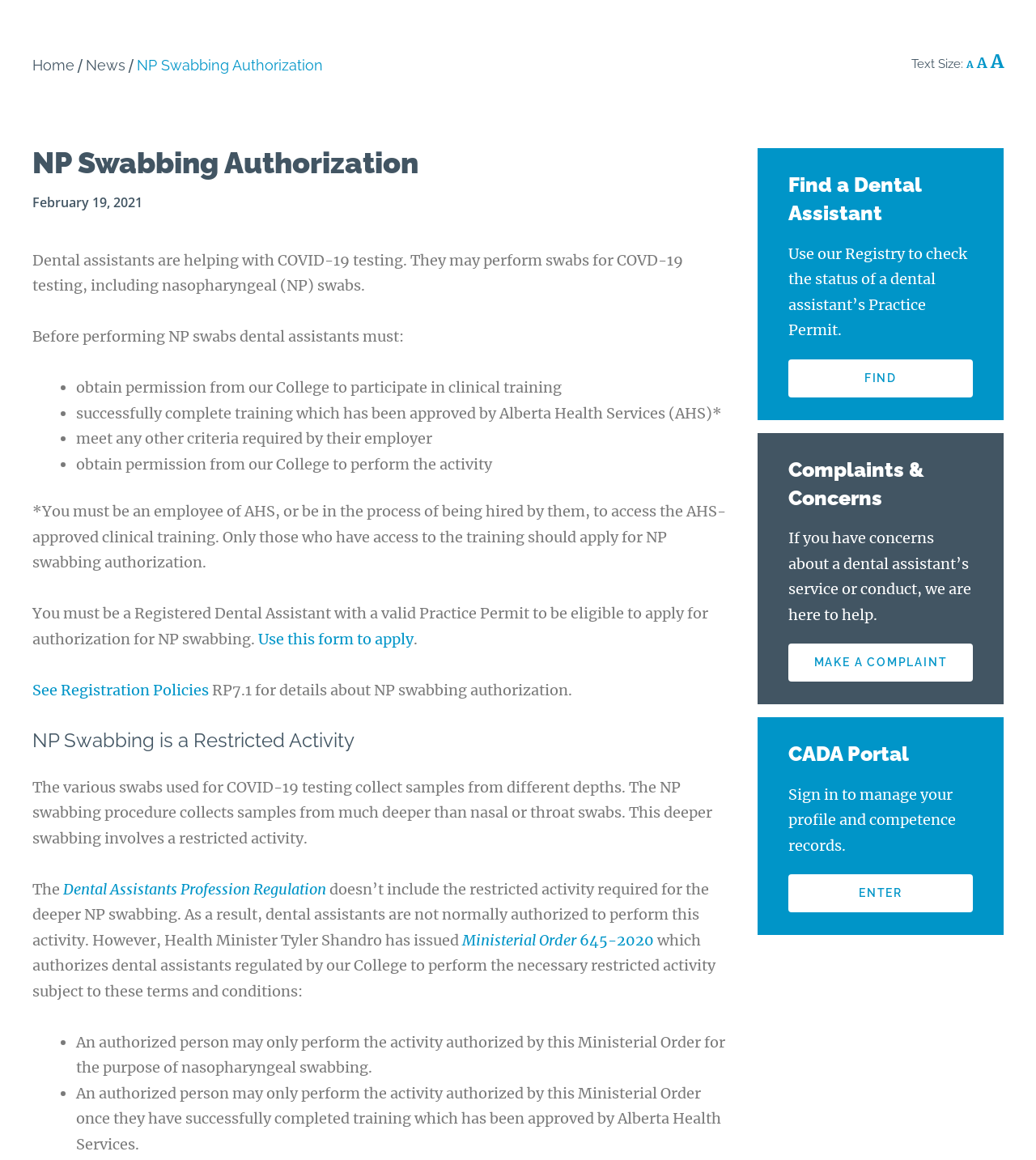Please find the bounding box coordinates of the element that must be clicked to perform the given instruction: "See Registration Policies". The coordinates should be four float numbers from 0 to 1, i.e., [left, top, right, bottom].

[0.031, 0.587, 0.202, 0.603]